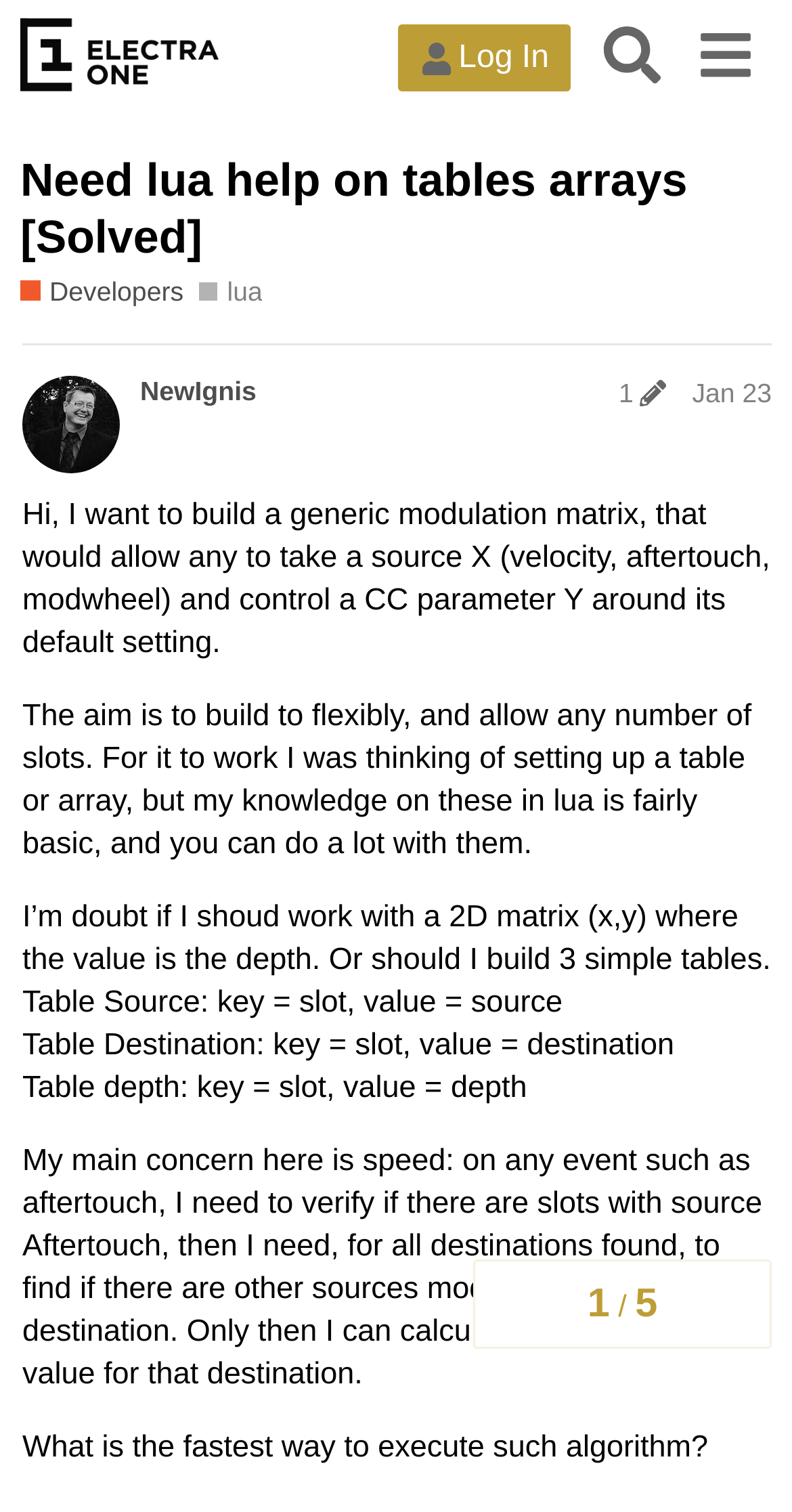Extract the bounding box of the UI element described as: "Log In".

[0.502, 0.017, 0.721, 0.061]